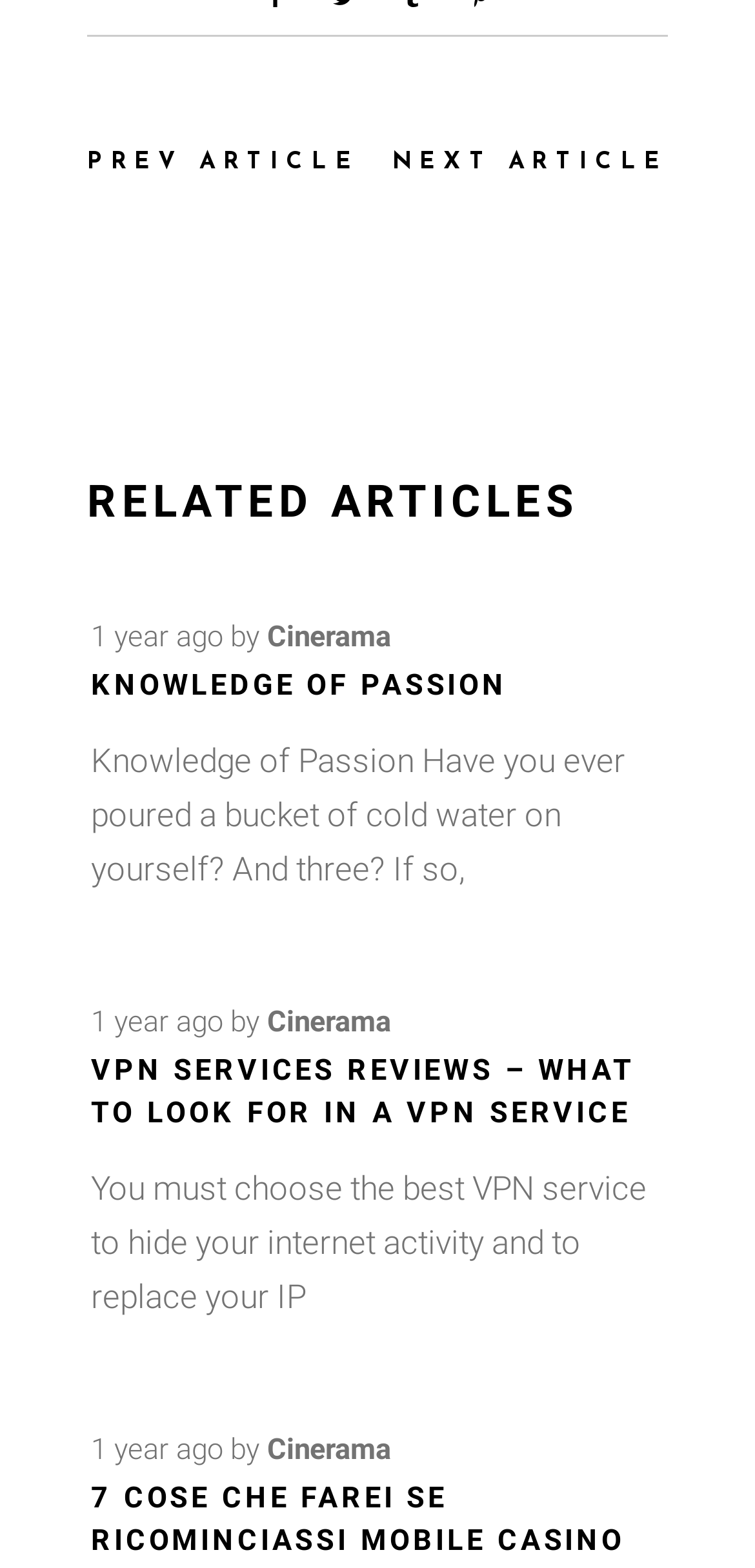Answer briefly with one word or phrase:
How many links are there in the 'RELATED ARTICLES' section?

2